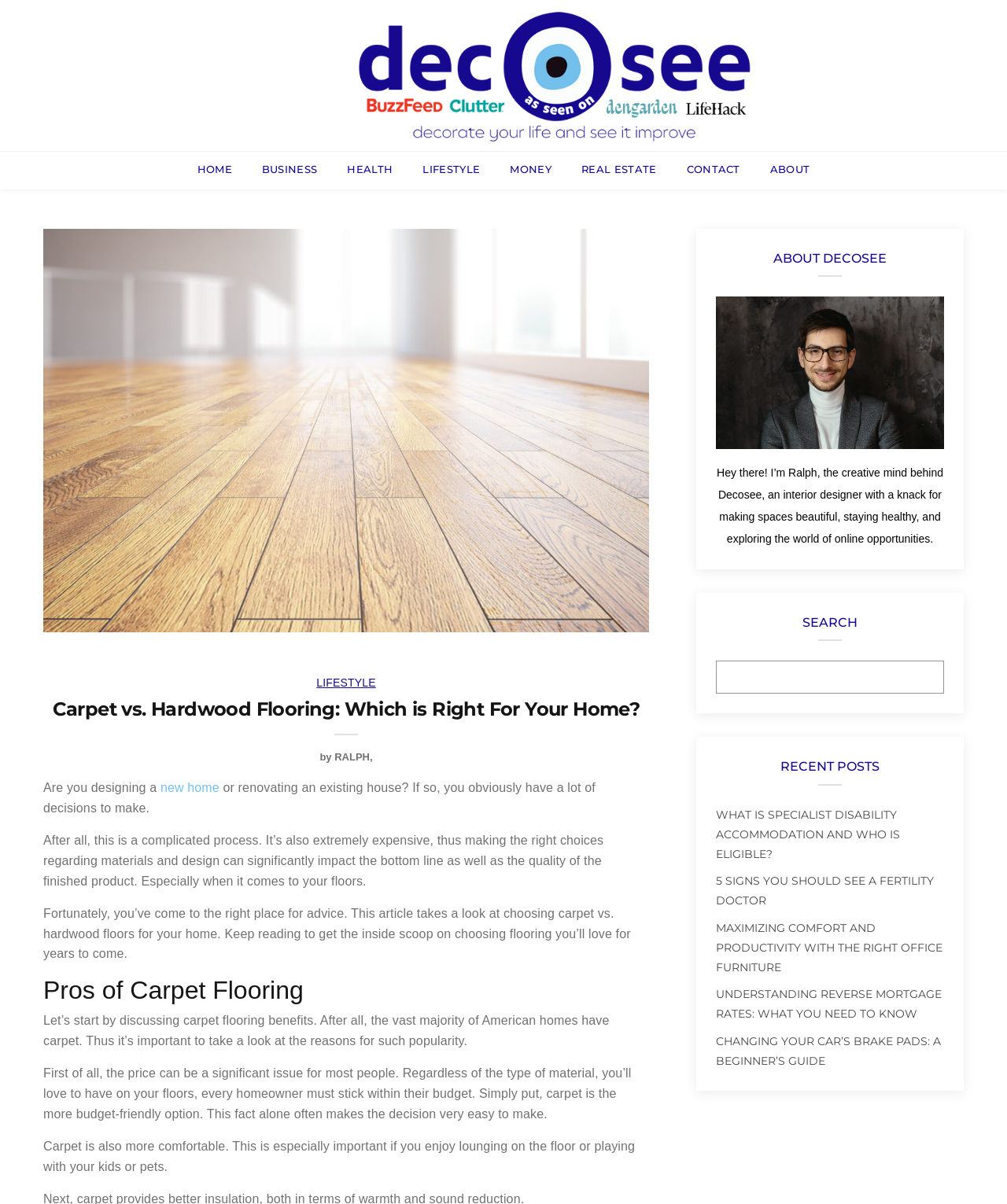Locate the bounding box coordinates of the item that should be clicked to fulfill the instruction: "Search for something".

[0.711, 0.549, 0.938, 0.576]